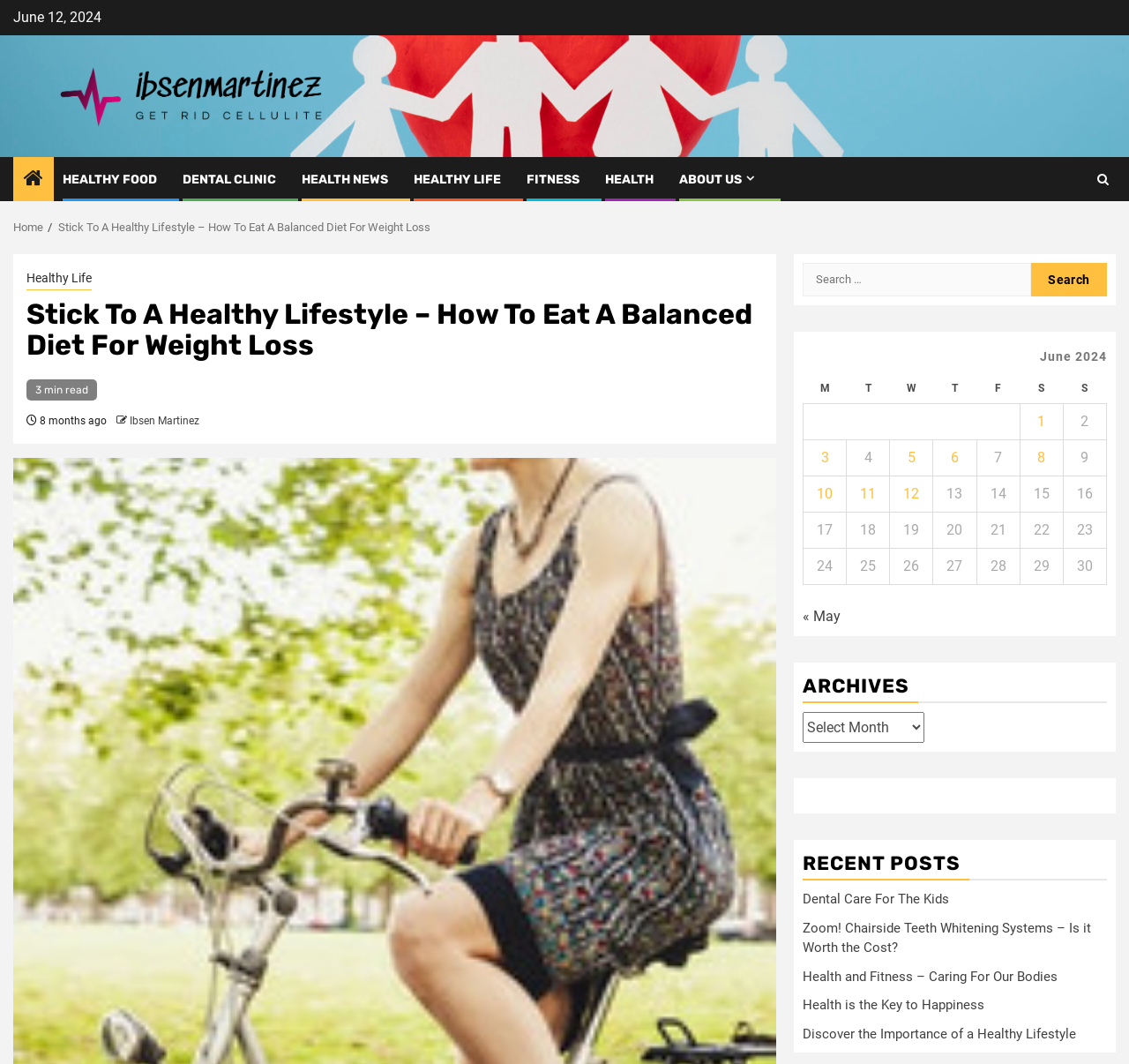Determine the bounding box coordinates of the clickable region to follow the instruction: "Read the article about healthy lifestyle".

[0.052, 0.208, 0.381, 0.22]